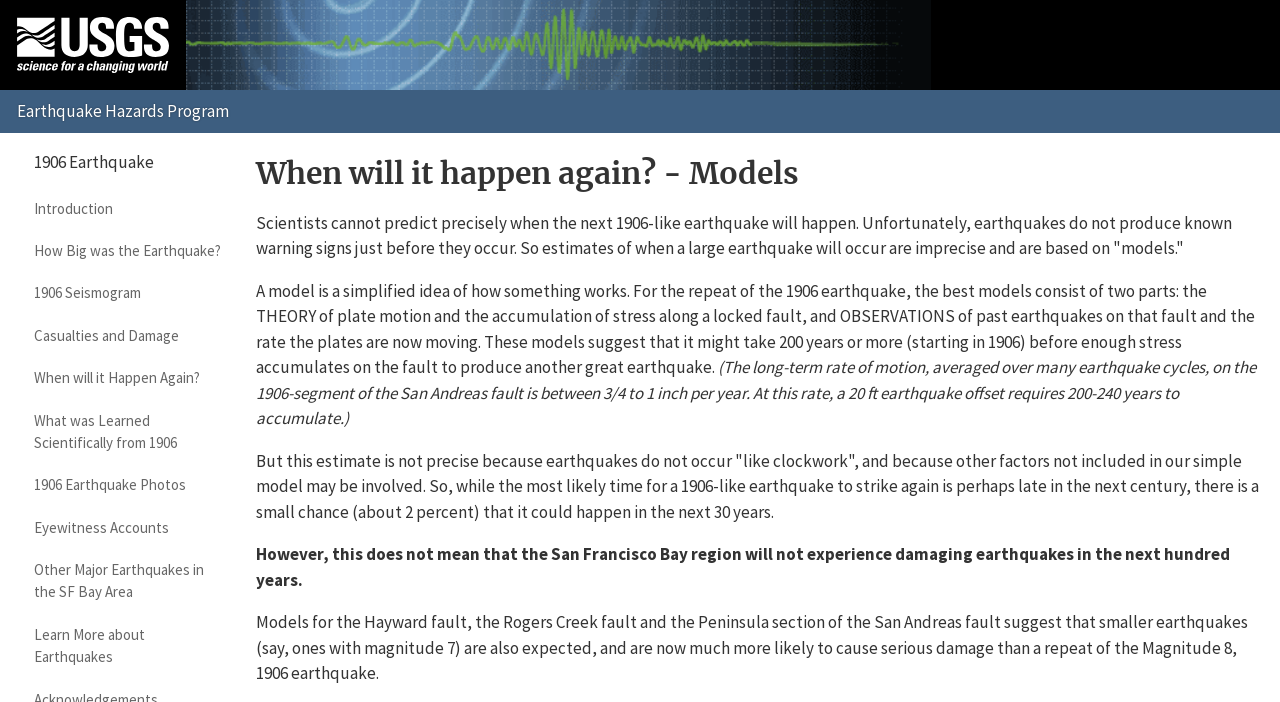Determine the bounding box coordinates of the section to be clicked to follow the instruction: "Read the header about when the next 1906-like earthquake will happen". The coordinates should be given as four float numbers between 0 and 1, formatted as [left, top, right, bottom].

[0.2, 0.221, 0.987, 0.276]